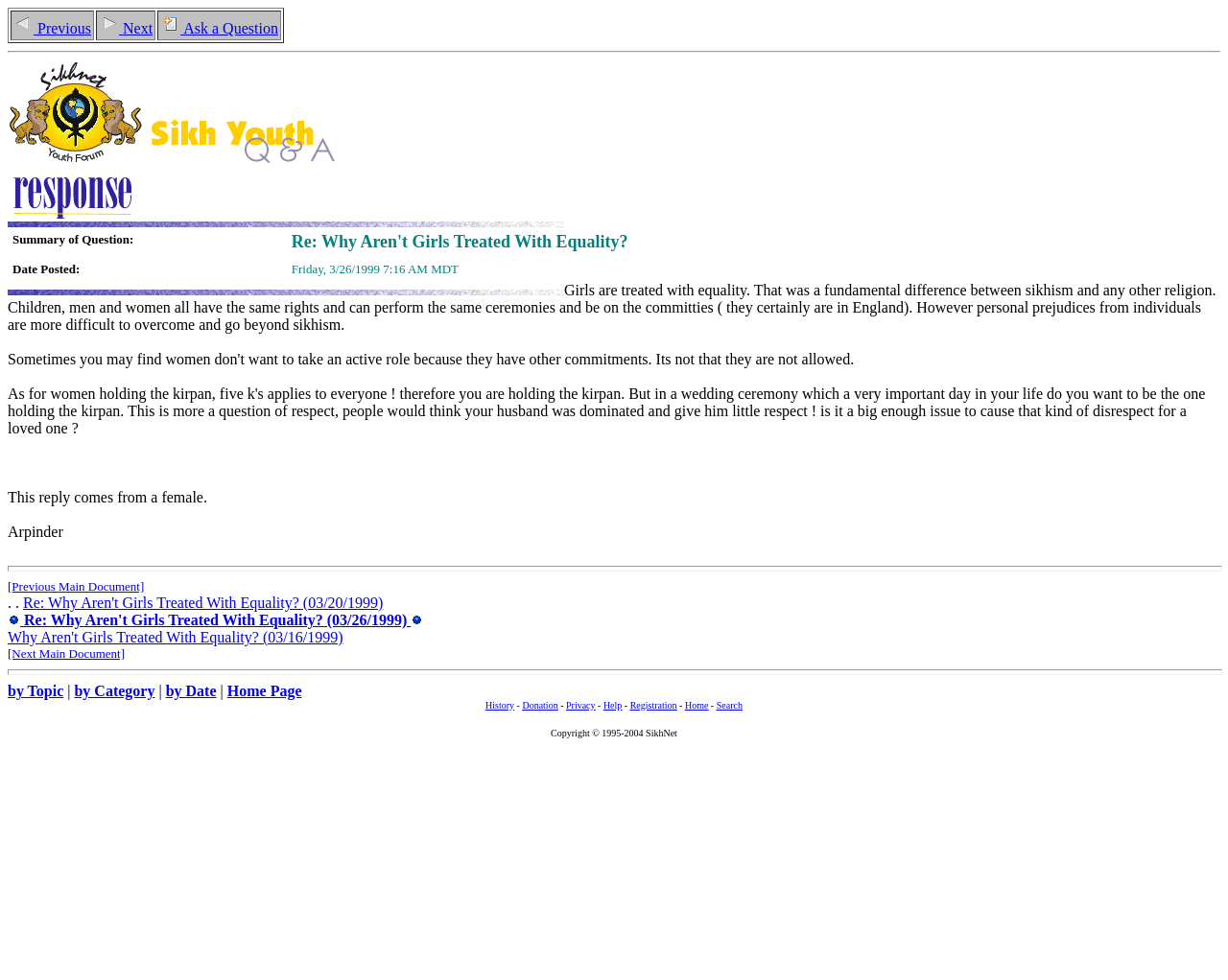Craft a detailed narrative of the webpage's structure and content.

This webpage appears to be a forum discussion page, specifically a response to a question about gender equality in Sikhism. At the top of the page, there is a navigation table with three grid cells containing links to "Previous Previous", "Next Next", and "Ask a Question Ask a Question", each accompanied by an image. Below this table, there is a horizontal separator line.

On the left side of the page, there are several images, including a logo for "Sikhnet Youth Forum" and an image related to the question being discussed. The main content of the page is a response to the question, which is a block of text that spans most of the page width. The response is from a female user named Arpinder, who argues that girls are treated with equality in Sikhism.

Below the response, there are several links to related documents, including previous and next main documents, as well as links to view the discussion by topic, category, or date. There is also a section with links to the home page, history, donation, privacy, help, registration, and search.

At the very bottom of the page, there is a copyright notice stating "Copyright © 1995-2004 SikhNet". Throughout the page, there are several horizontal separator lines that divide the different sections of content.